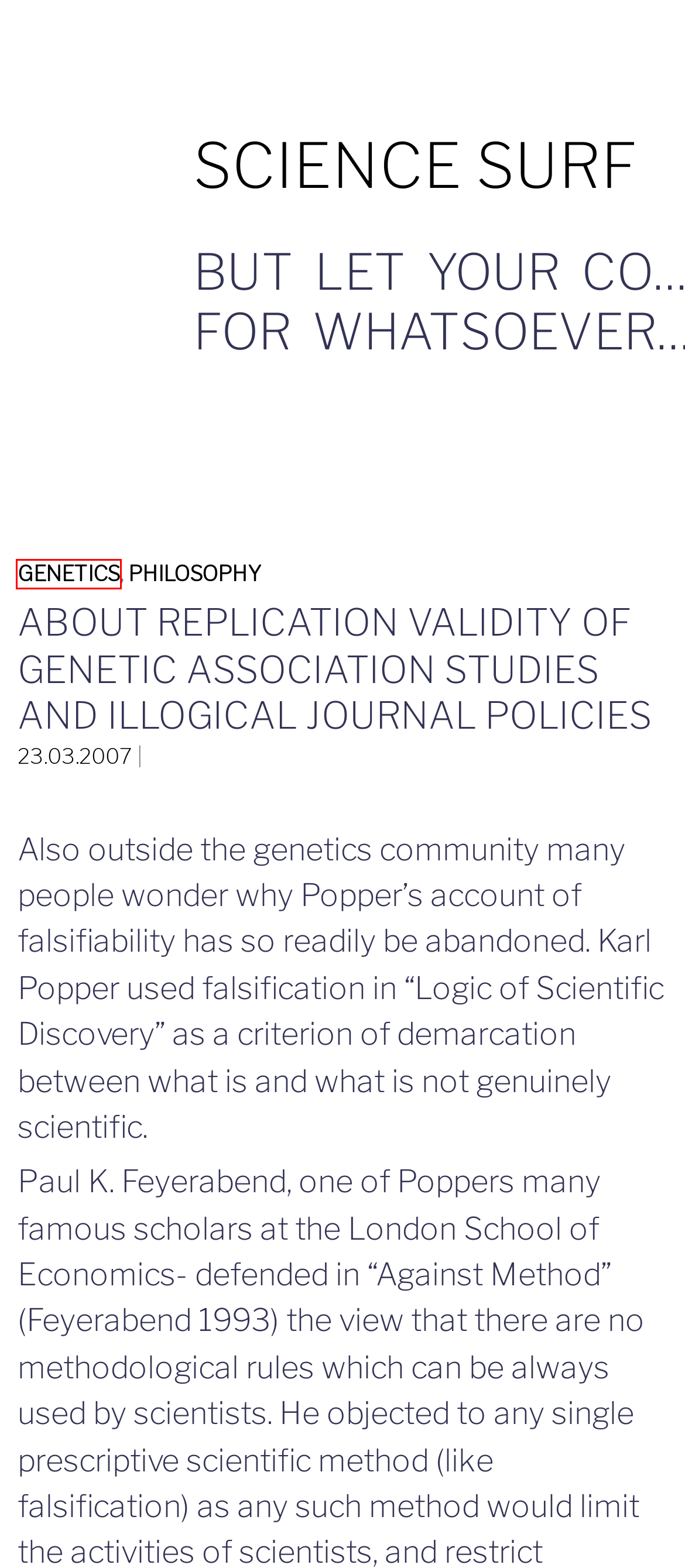Observe the webpage screenshot and focus on the red bounding box surrounding a UI element. Choose the most appropriate webpage description that corresponds to the new webpage after clicking the element in the bounding box. Here are the candidates:
A. Genetics | Science Surf
B. genetic_association_studies | Science Surf
C. populations | Science Surf
D. validity | Science Surf
E. Philosophy | Science Surf
F. Science + Philosophie | Science Surf
G. MATTHIAS WJST
H. prescriptive | Science Surf

A